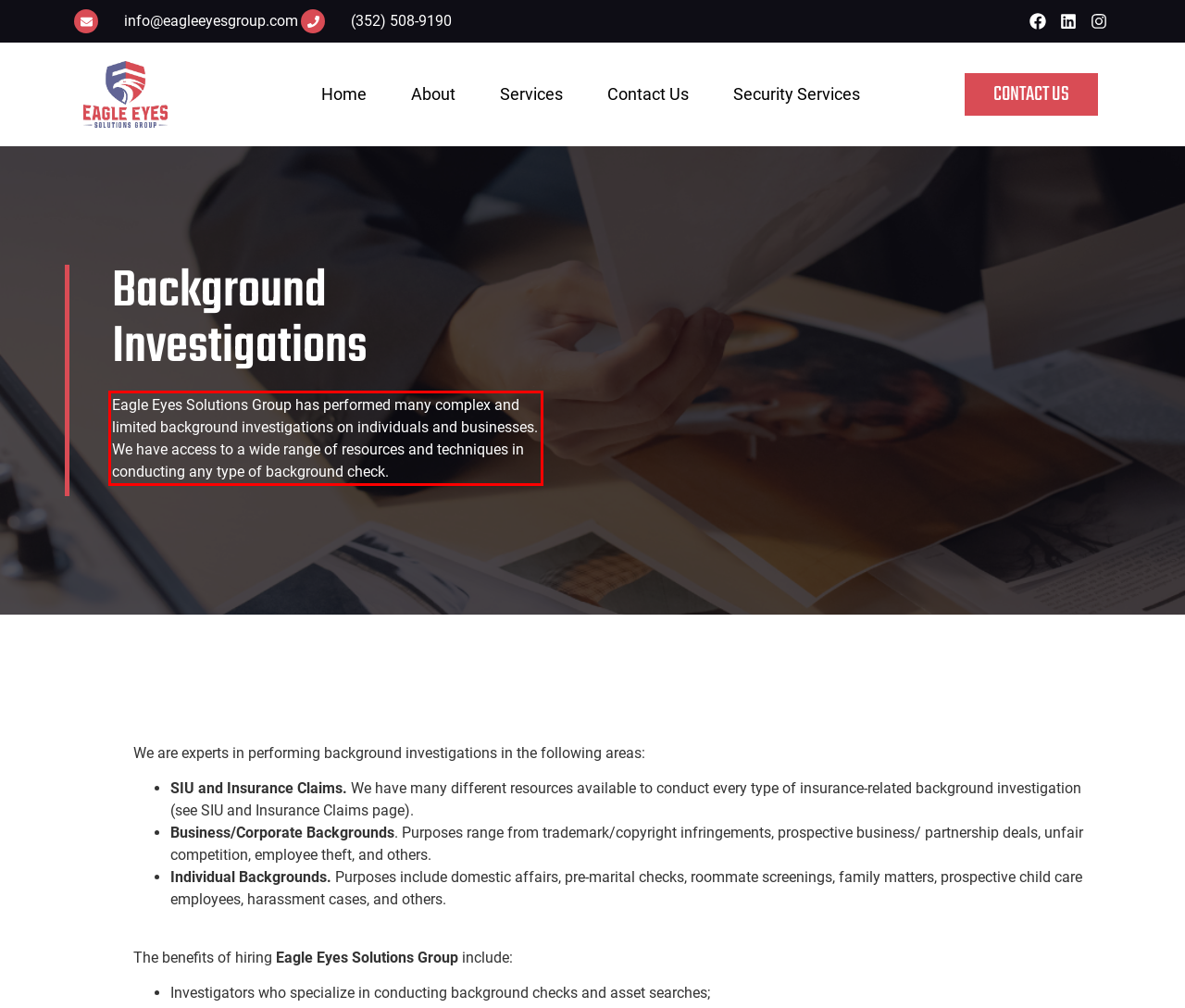Identify the red bounding box in the webpage screenshot and perform OCR to generate the text content enclosed.

Eagle Eyes Solutions Group has performed many complex and limited background investigations on individuals and businesses. We have access to a wide range of resources and techniques in conducting any type of background check.